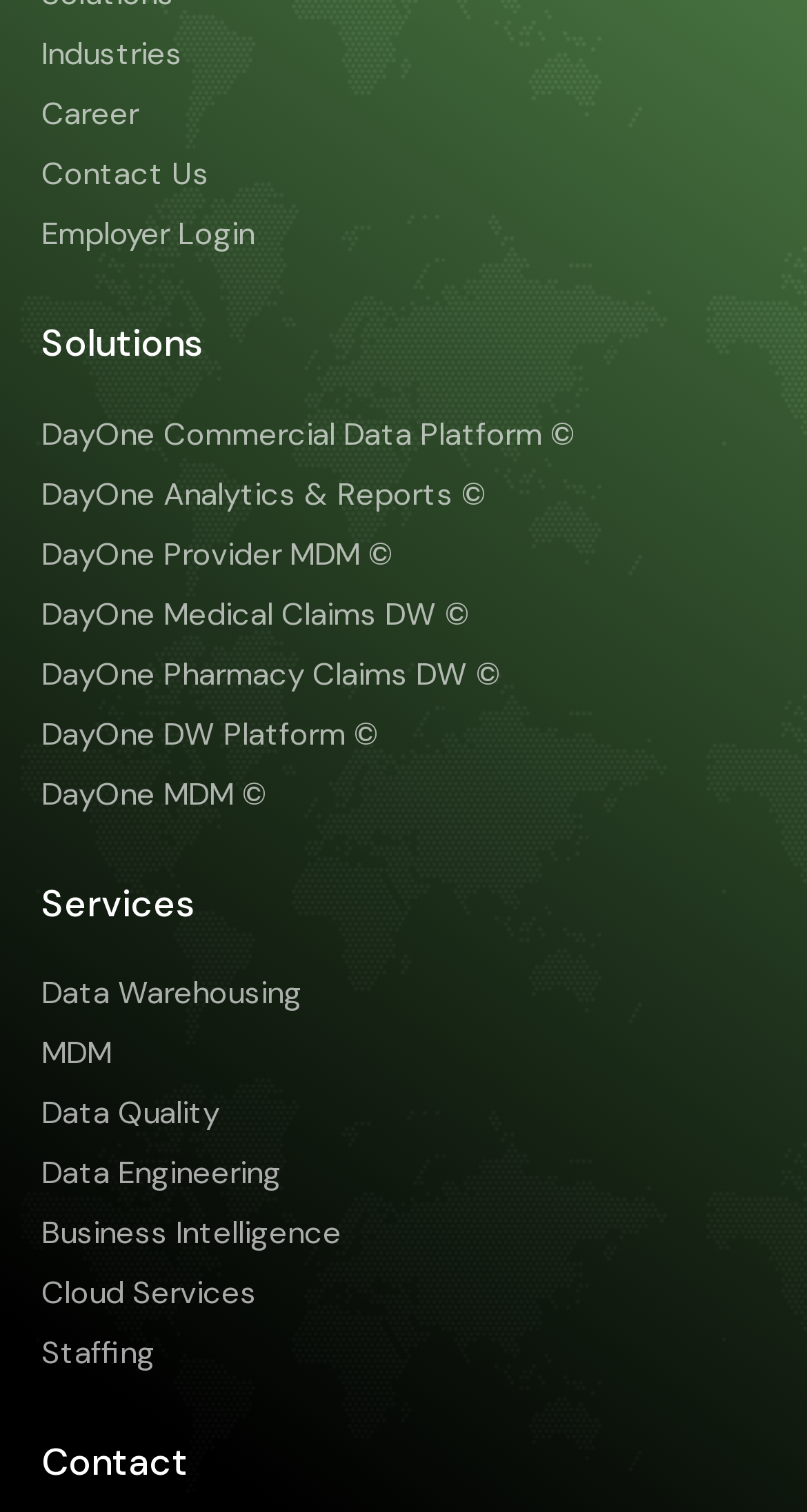What is the first link on the webpage?
Refer to the screenshot and respond with a concise word or phrase.

Industries